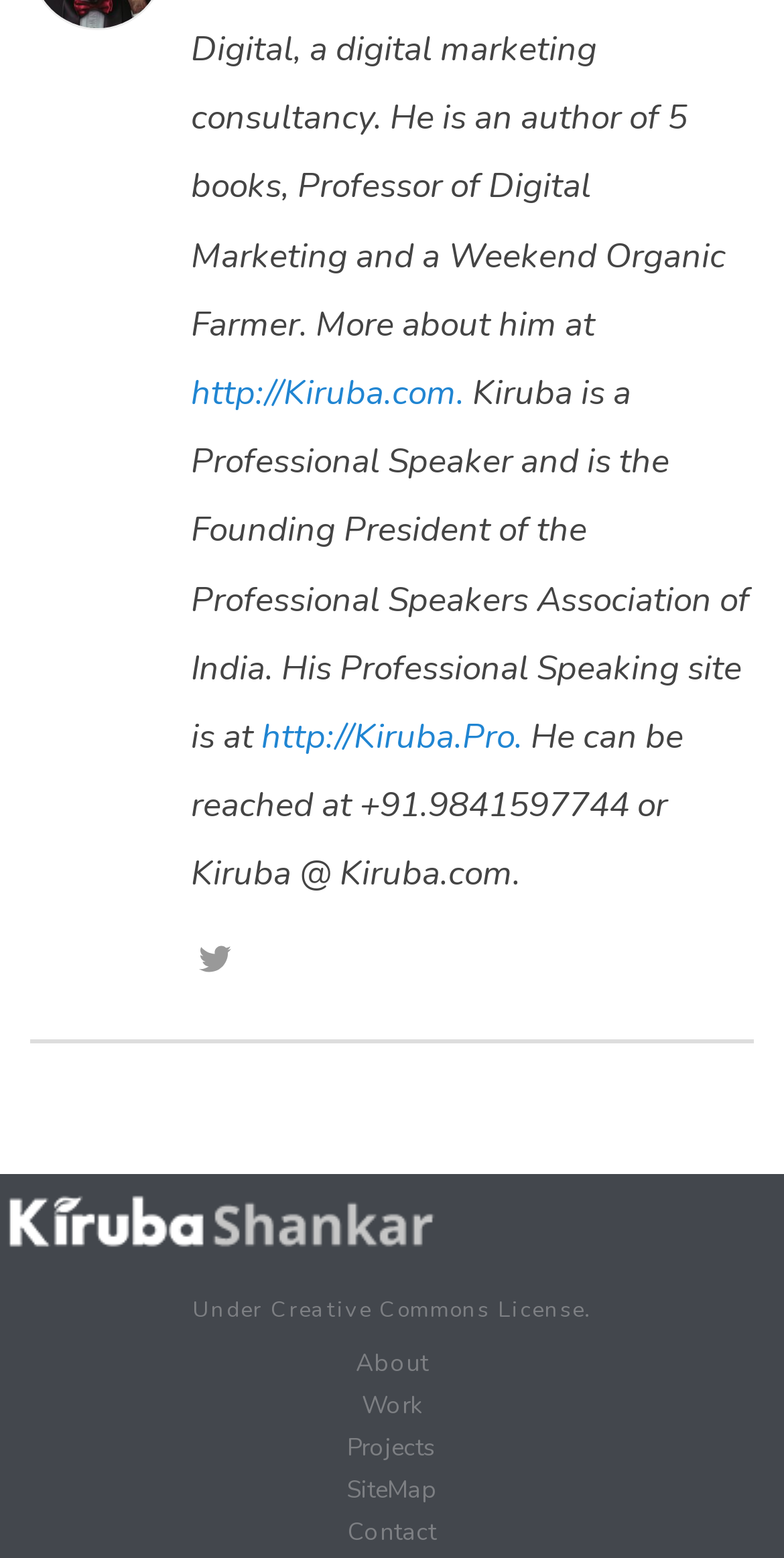Please find the bounding box for the following UI element description. Provide the coordinates in (top-left x, top-left y, bottom-right x, bottom-right y) format, with values between 0 and 1: Contact

[0.0, 0.973, 1.0, 0.994]